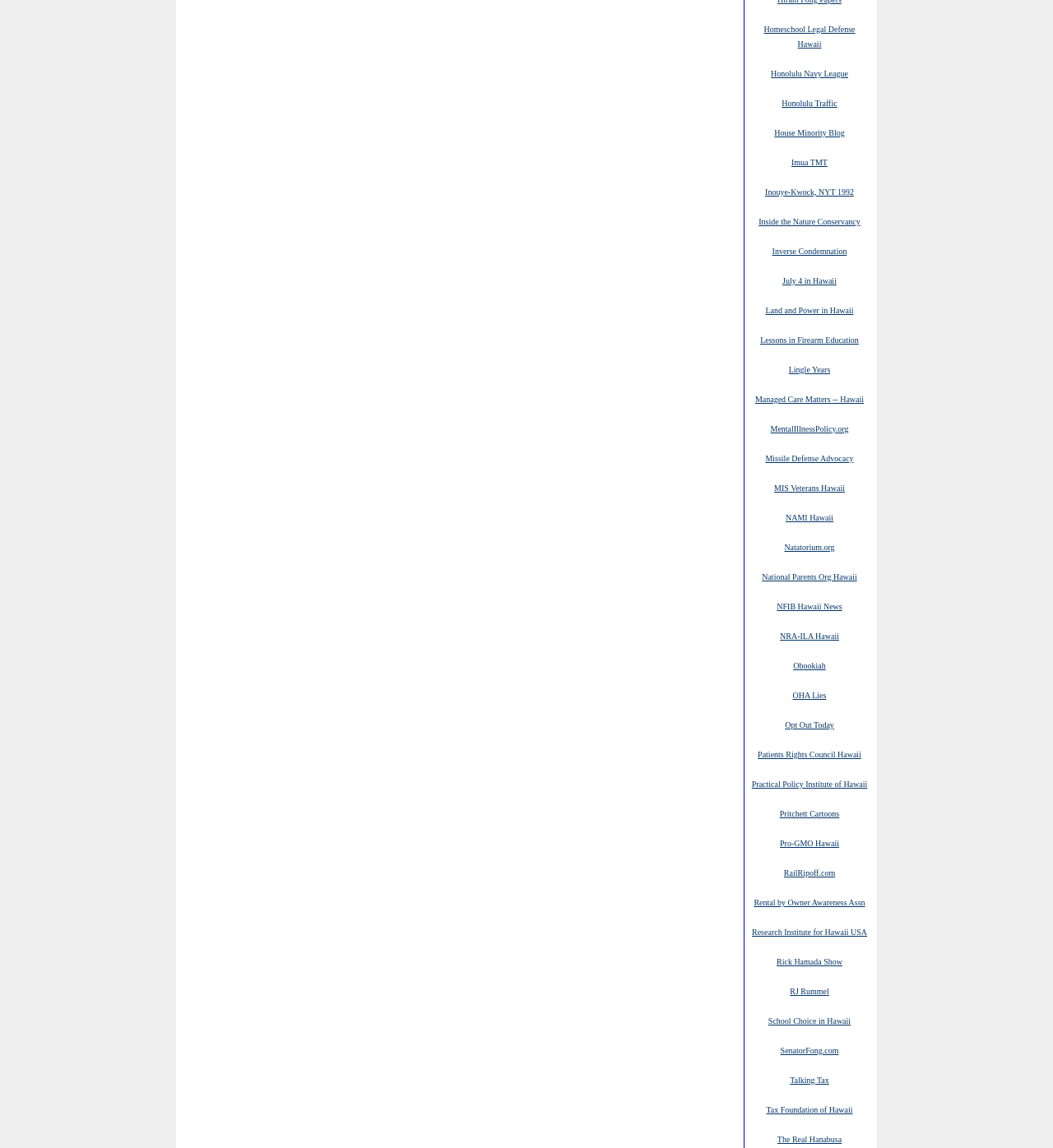What is the topic of the link 'MentalIllnessPolicy.org'?
Analyze the screenshot and provide a detailed answer to the question.

Based on the link 'MentalIllnessPolicy.org' on the webpage, I infer that the topic of this link is related to mental illness policy, likely providing information or resources on this topic.